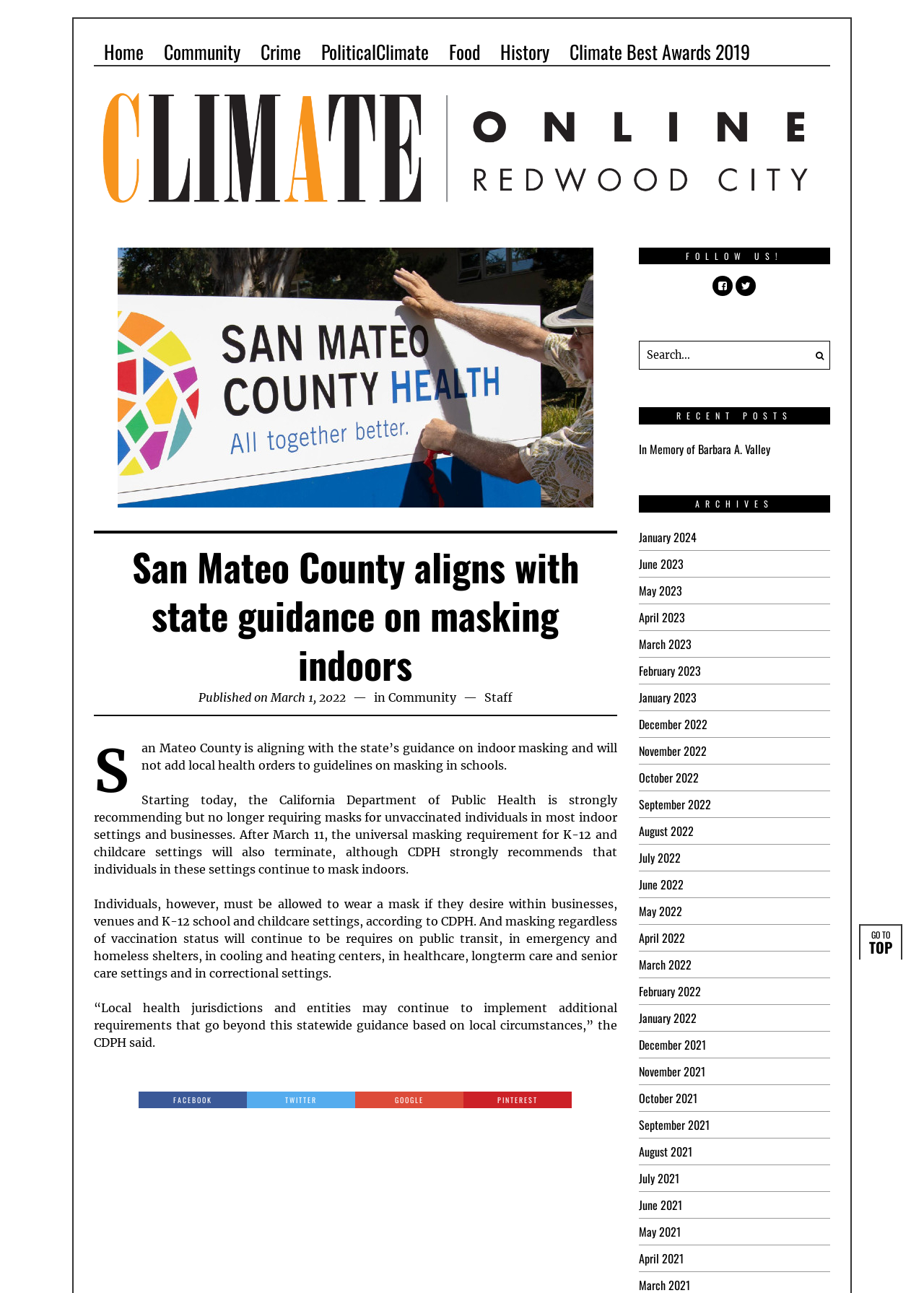Provide your answer to the question using just one word or phrase: What is the purpose of the 'FOLLOW US!' section?

To follow on social media